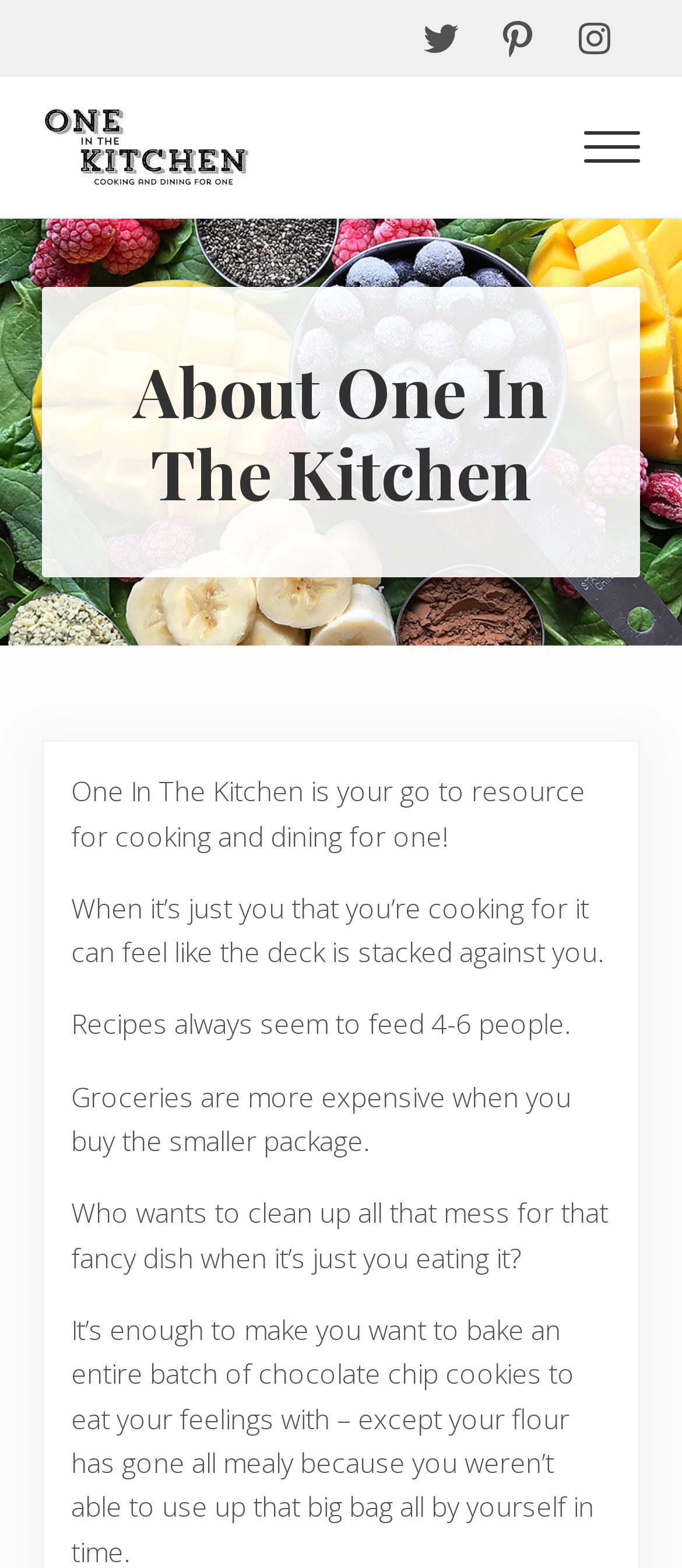Identify the main heading of the webpage and provide its text content.

About One In The Kitchen